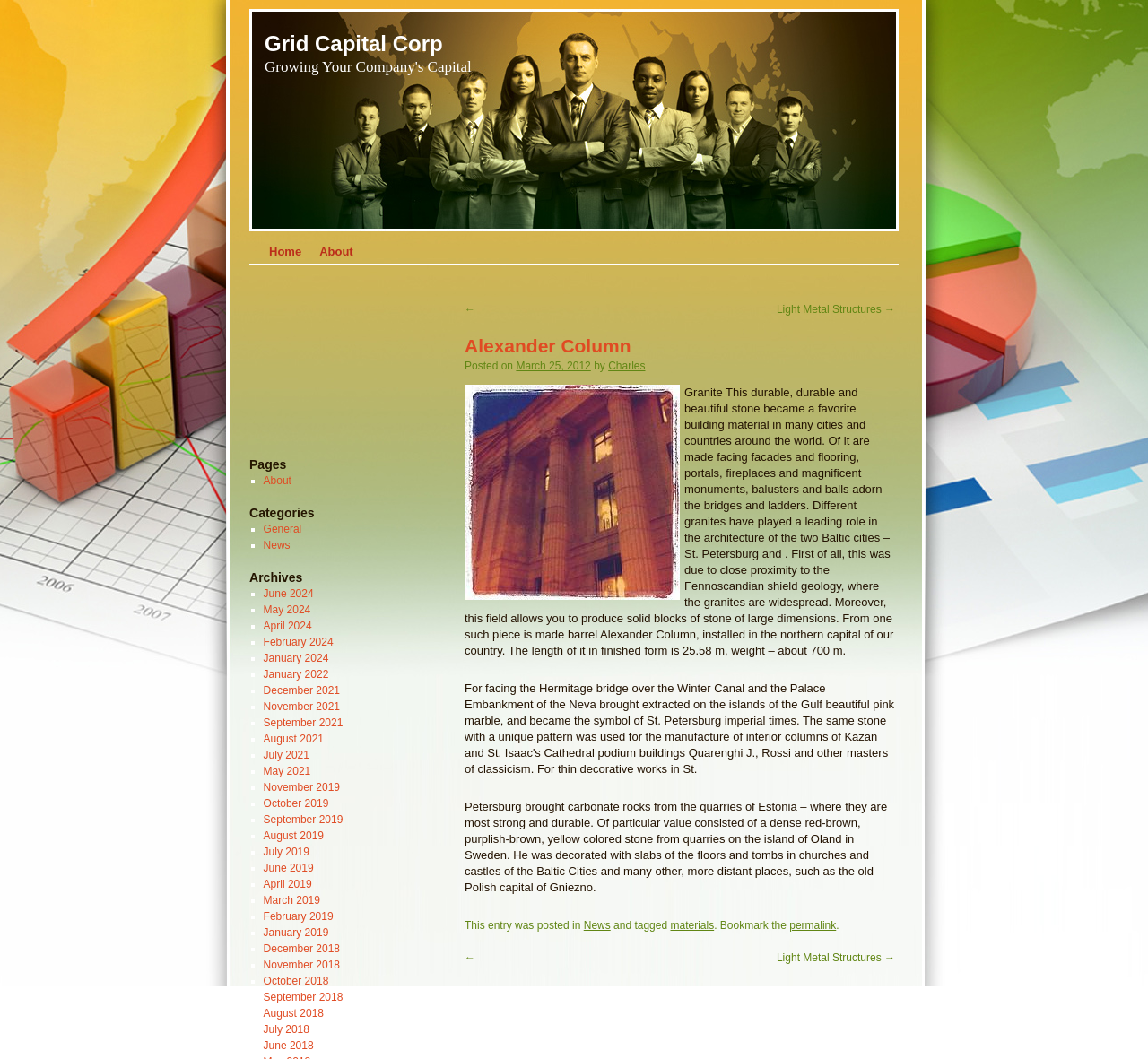Generate the title text from the webpage.

Grid Capital Corp